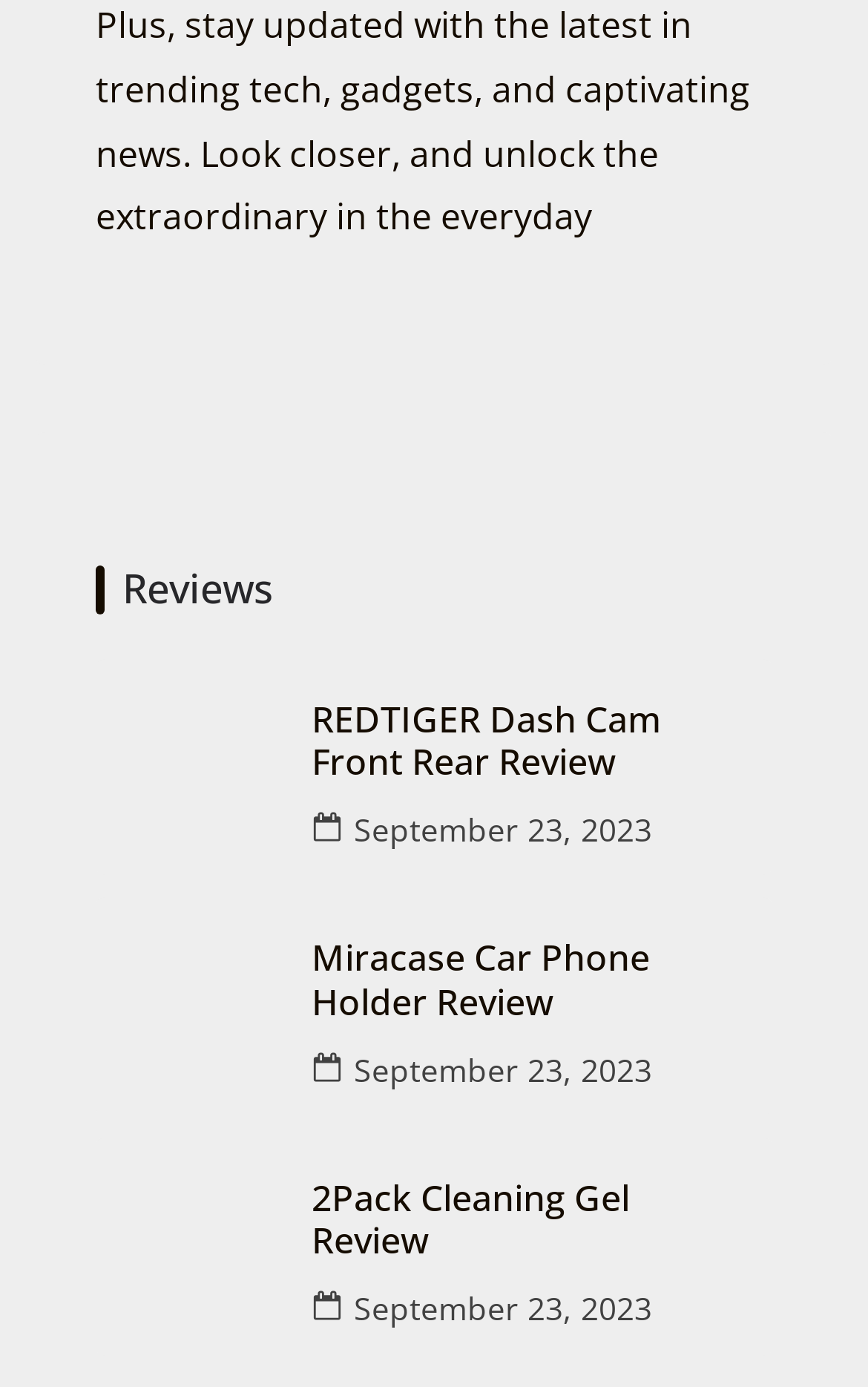Provide the bounding box coordinates for the UI element that is described as: "alt="Miracase Car Phone Holder Review"".

[0.131, 0.66, 0.321, 0.779]